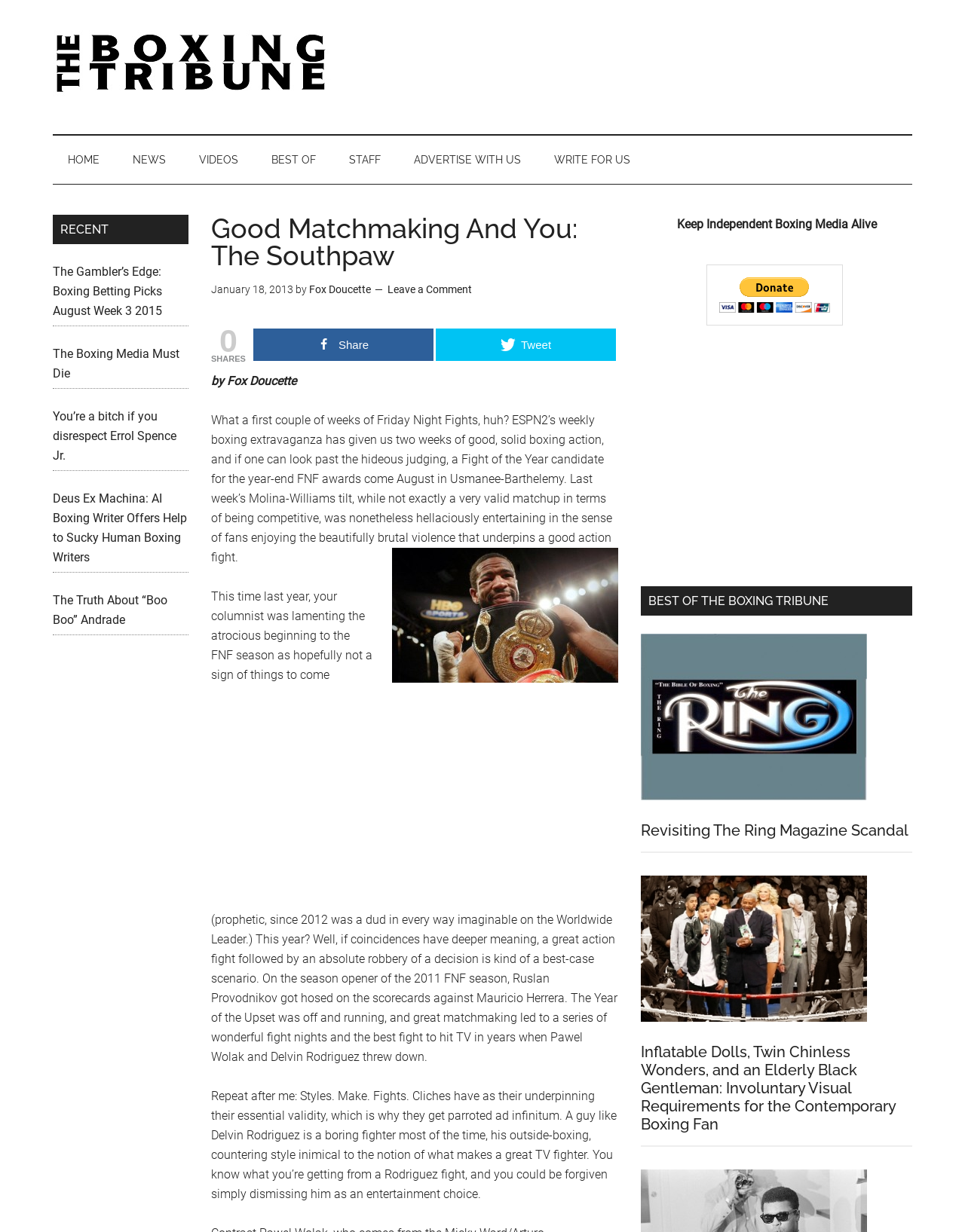Identify the bounding box coordinates for the element you need to click to achieve the following task: "Click the 'HOME' link". Provide the bounding box coordinates as four float numbers between 0 and 1, in the form [left, top, right, bottom].

[0.055, 0.11, 0.119, 0.149]